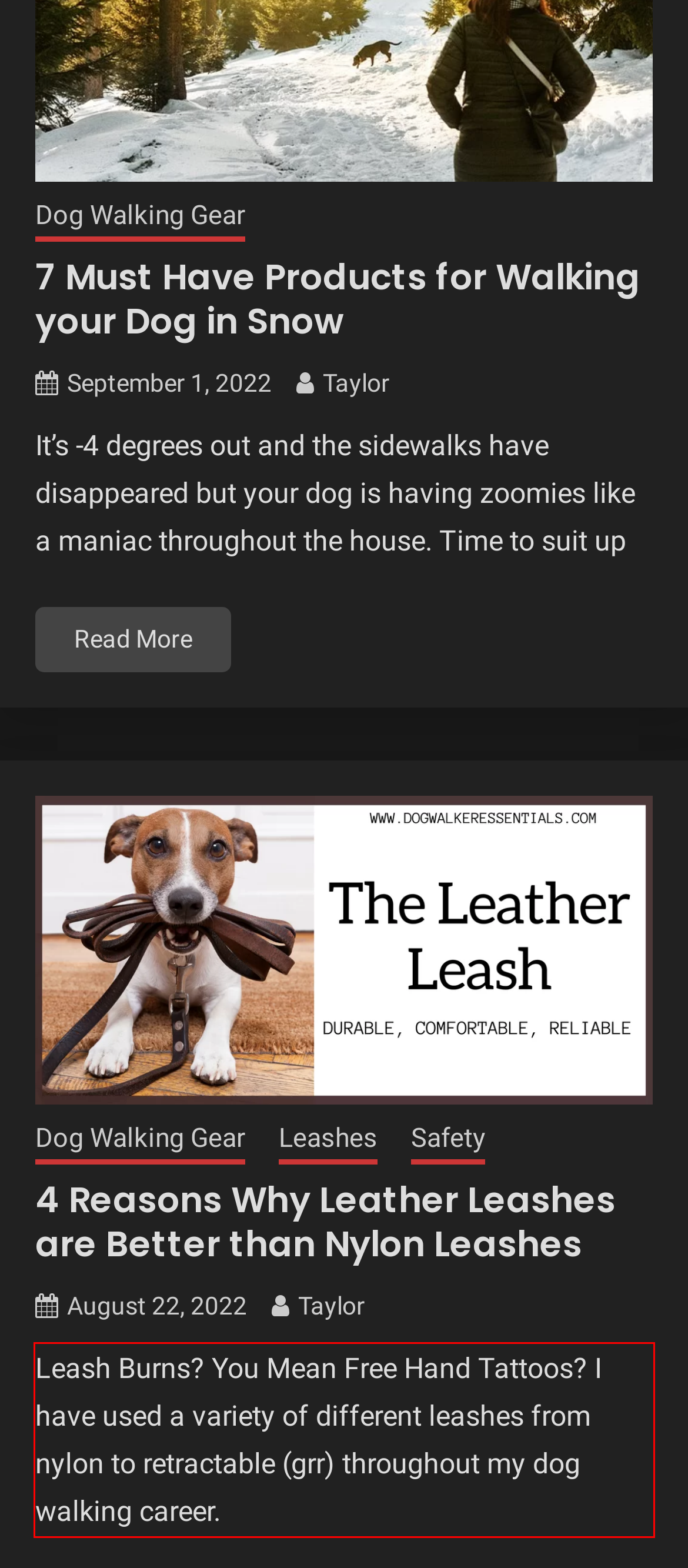You have a webpage screenshot with a red rectangle surrounding a UI element. Extract the text content from within this red bounding box.

Leash Burns? You Mean Free Hand Tattoos? I have used a variety of different leashes from nylon to retractable (grr) throughout my dog walking career.